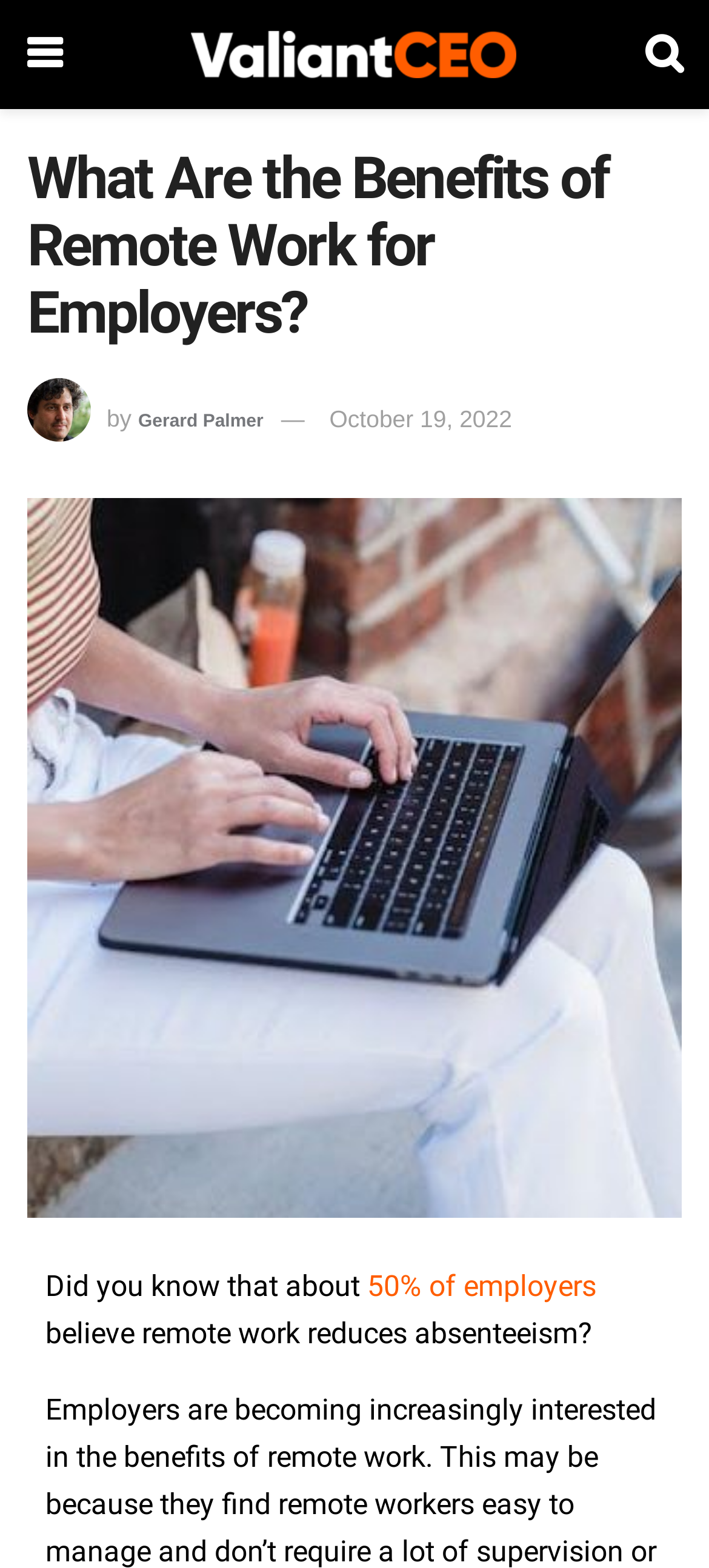Use a single word or phrase to answer the question:
What is the topic of the article?

Benefits of remote work for employers